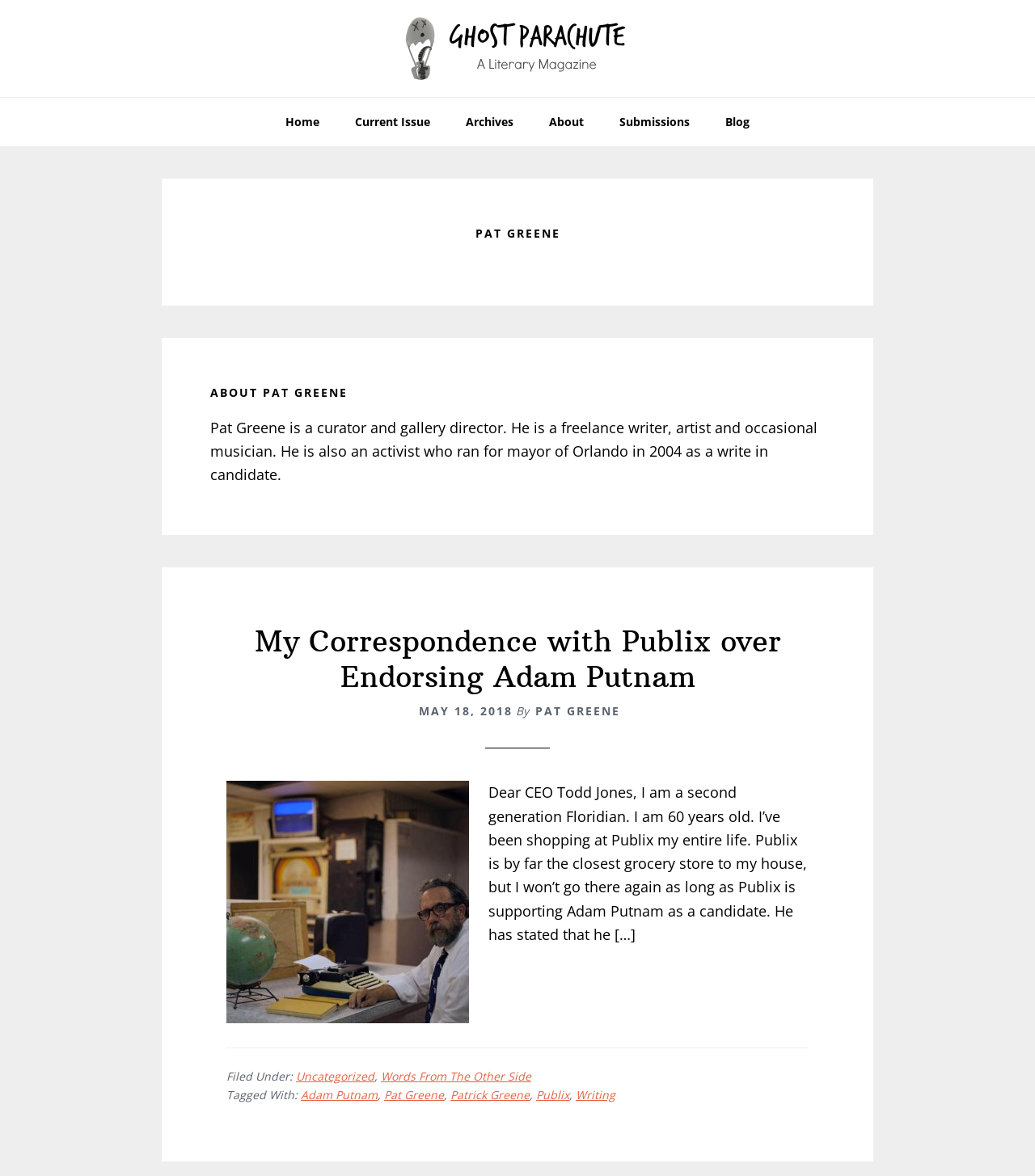What is the title of the latest article?
Answer briefly with a single word or phrase based on the image.

My Correspondence with Publix over Endorsing Adam Putnam